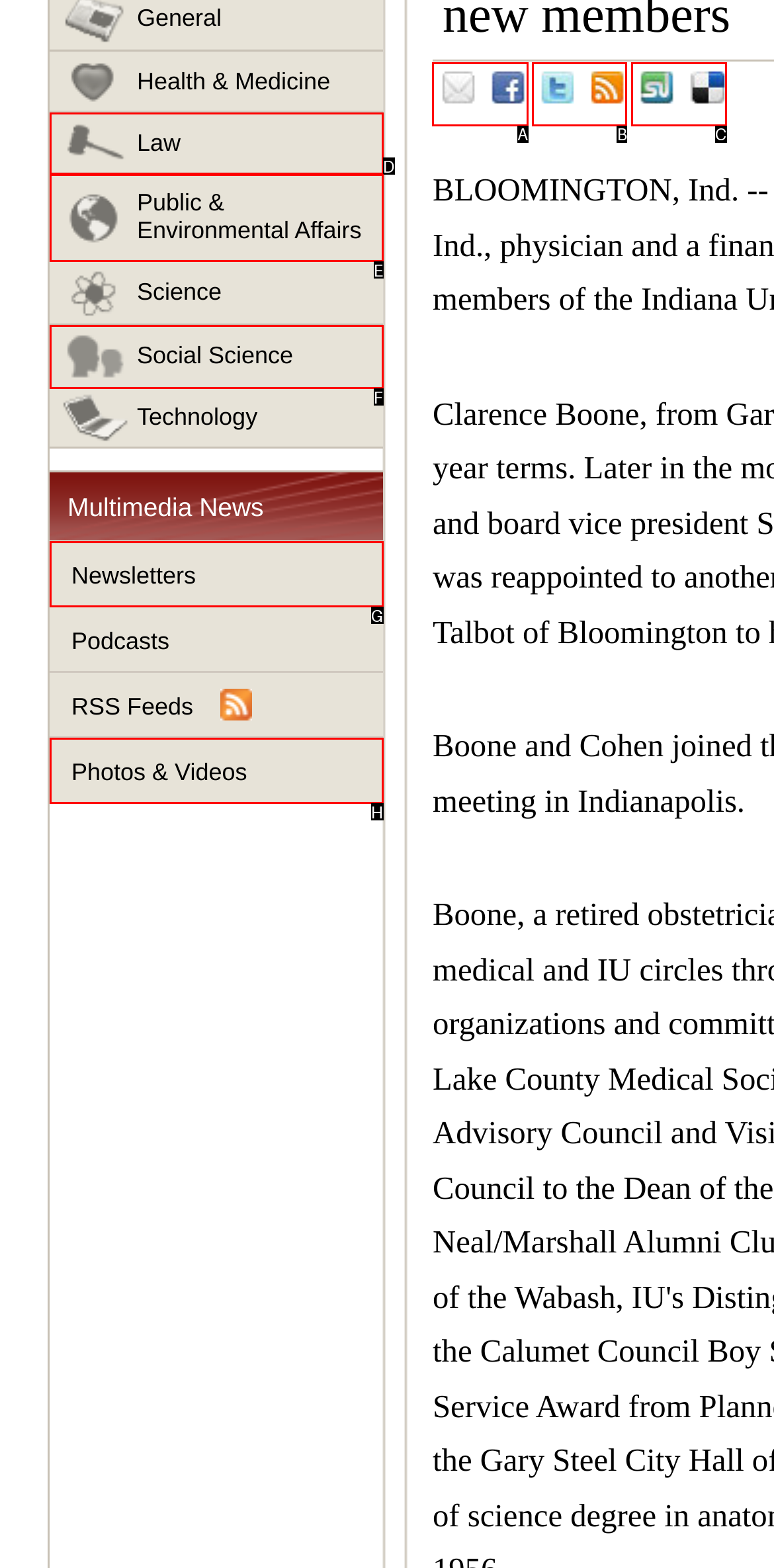Determine the HTML element that best matches this description: Public & Environmental Affairs from the given choices. Respond with the corresponding letter.

E